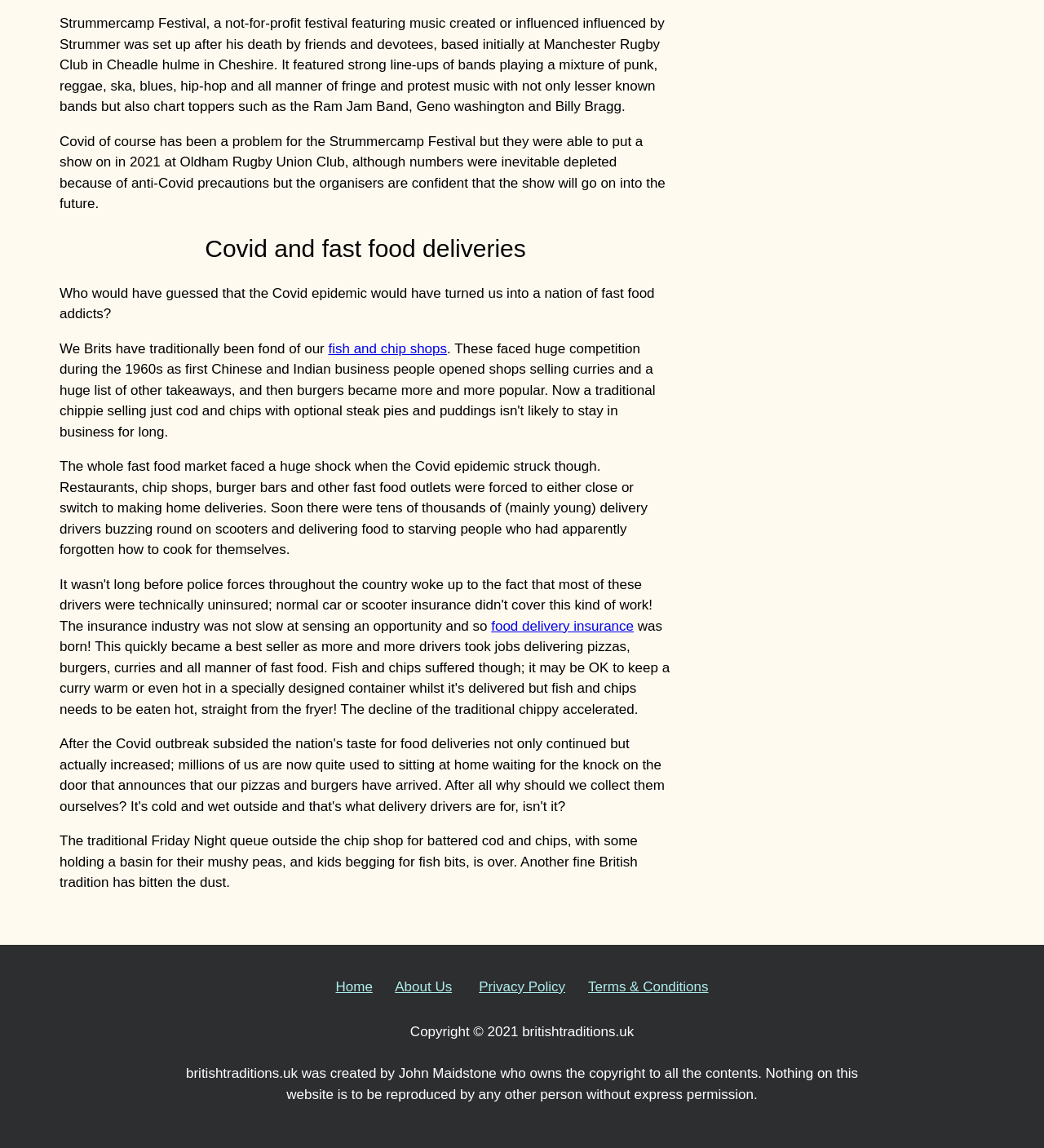Using the element description Home, predict the bounding box coordinates for the UI element. Provide the coordinates in (top-left x, top-left y, bottom-right x, bottom-right y) format with values ranging from 0 to 1.

[0.321, 0.853, 0.357, 0.866]